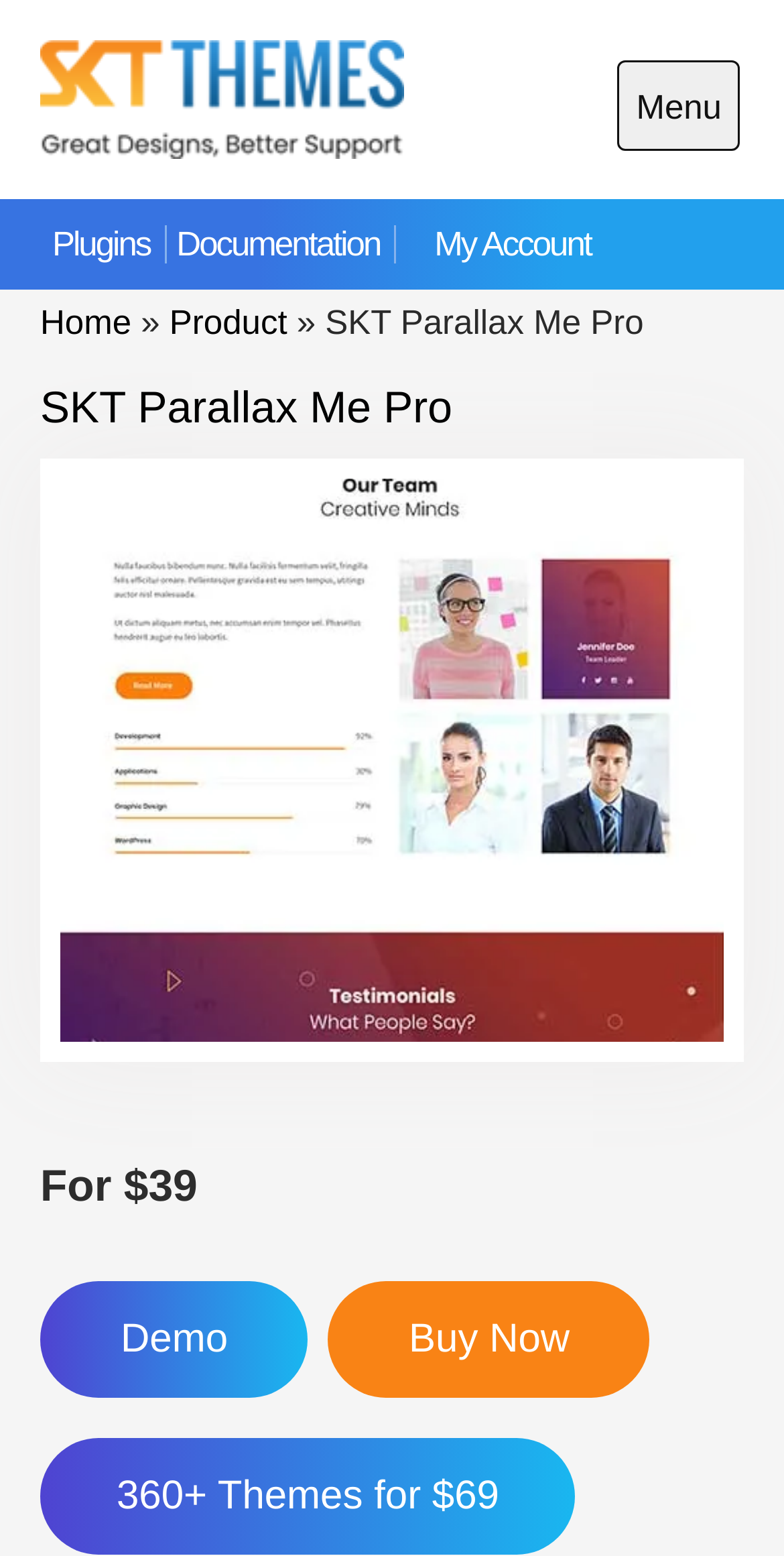Identify and provide the text content of the webpage's primary headline.

Features of parallax WordPress theme